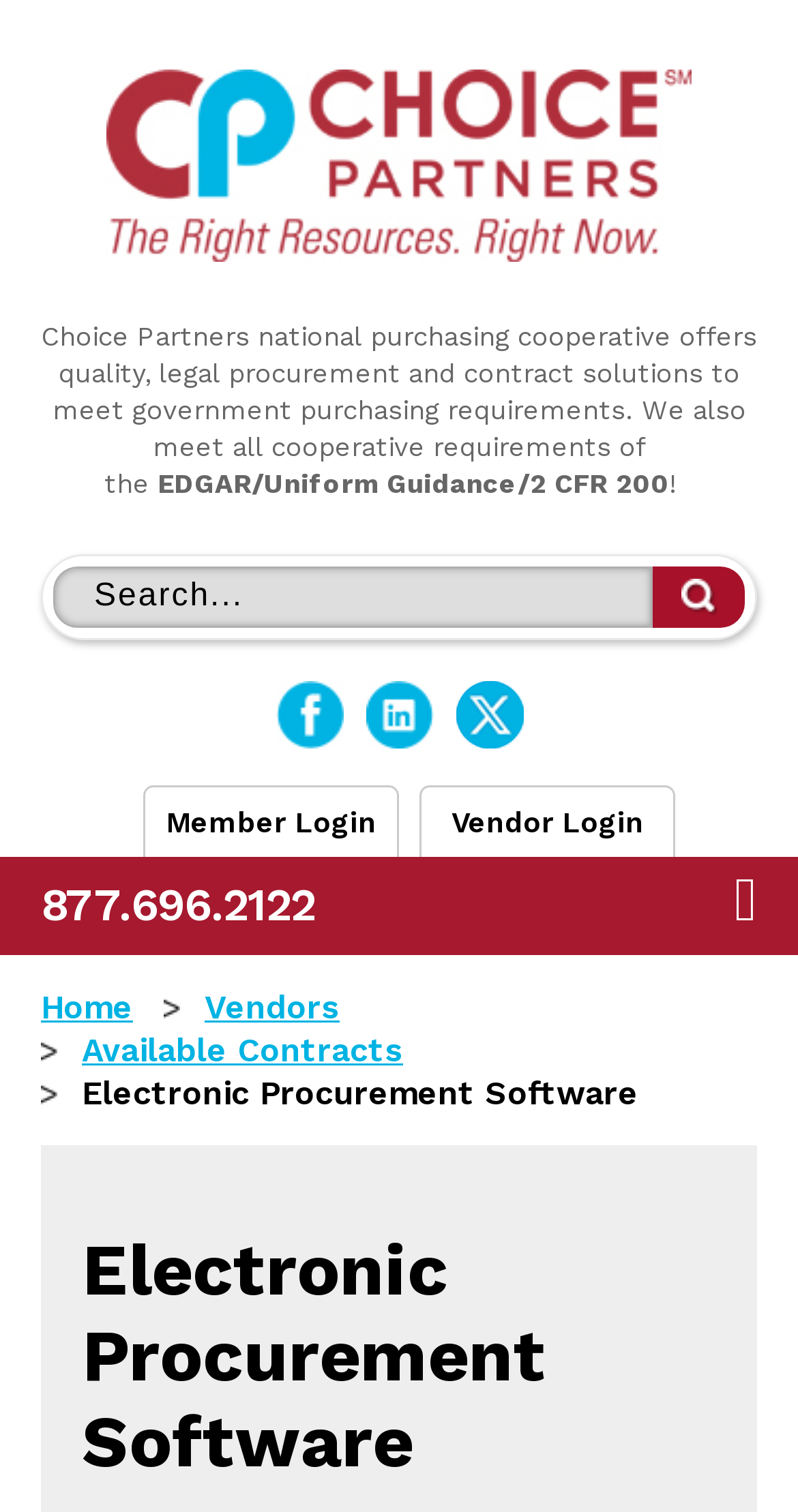Analyze the image and answer the question with as much detail as possible: 
What type of software does Choice Partners offer?

The type of software offered by Choice Partners can be found in the static text element at the top of the webpage, which reads 'Electronic Procurement Software | Choice Partners Cooperative'.